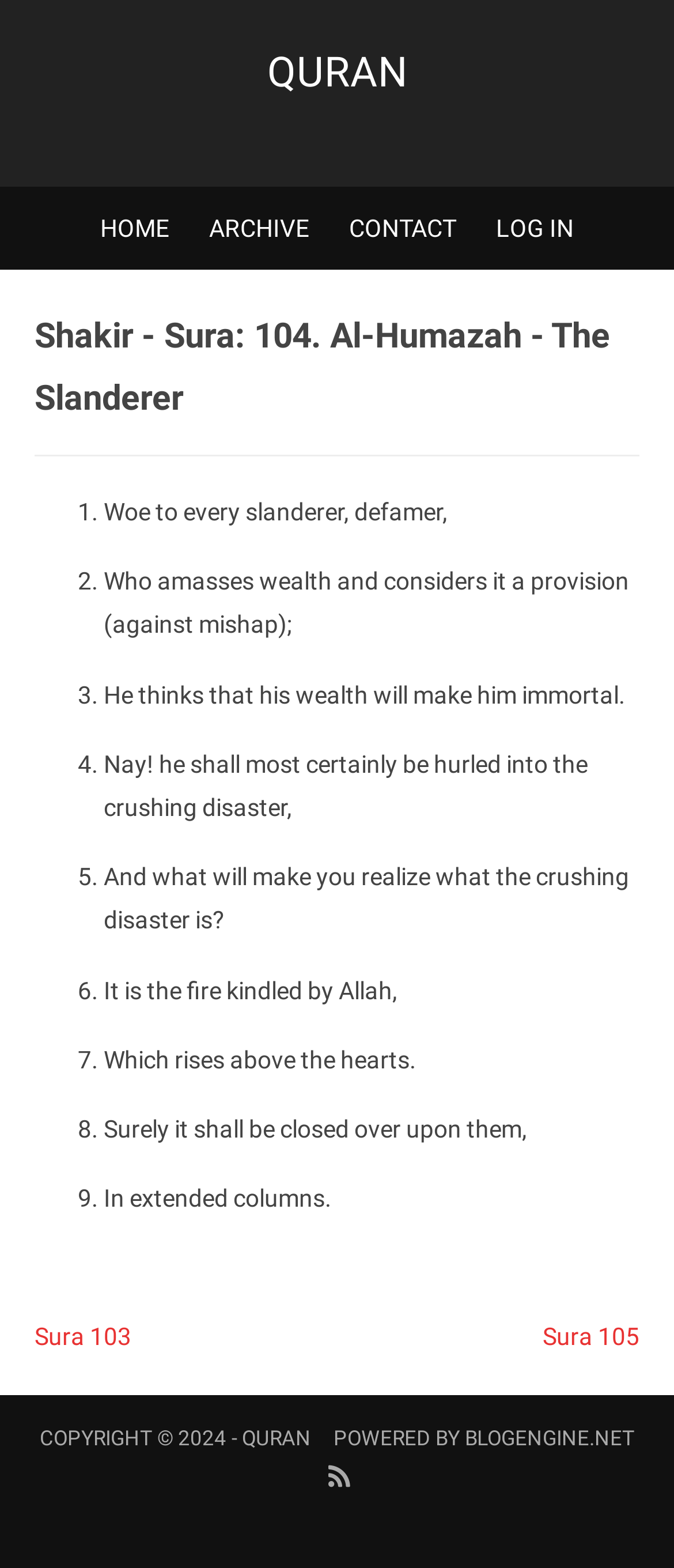What is the copyright year of the website?
Look at the image and answer the question with a single word or phrase.

2024